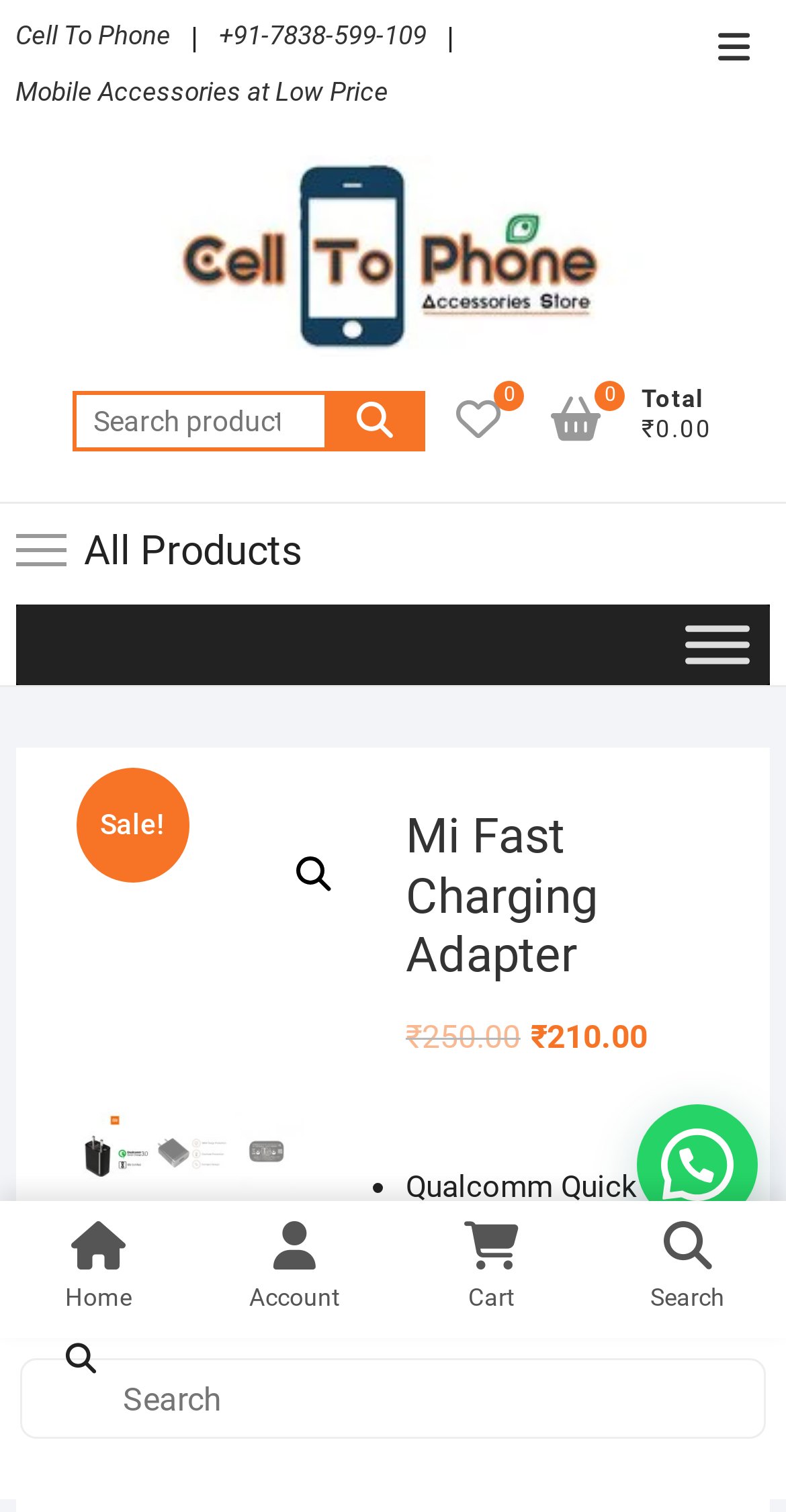Is there a search function on this webpage?
Use the information from the image to give a detailed answer to the question.

Yes, there is a search function on this webpage, which is located at the top right corner of the webpage, with a bounding box coordinate of [0.094, 0.259, 0.542, 0.299]. The search function allows users to search for products by entering keywords in the search box and clicking the search button.